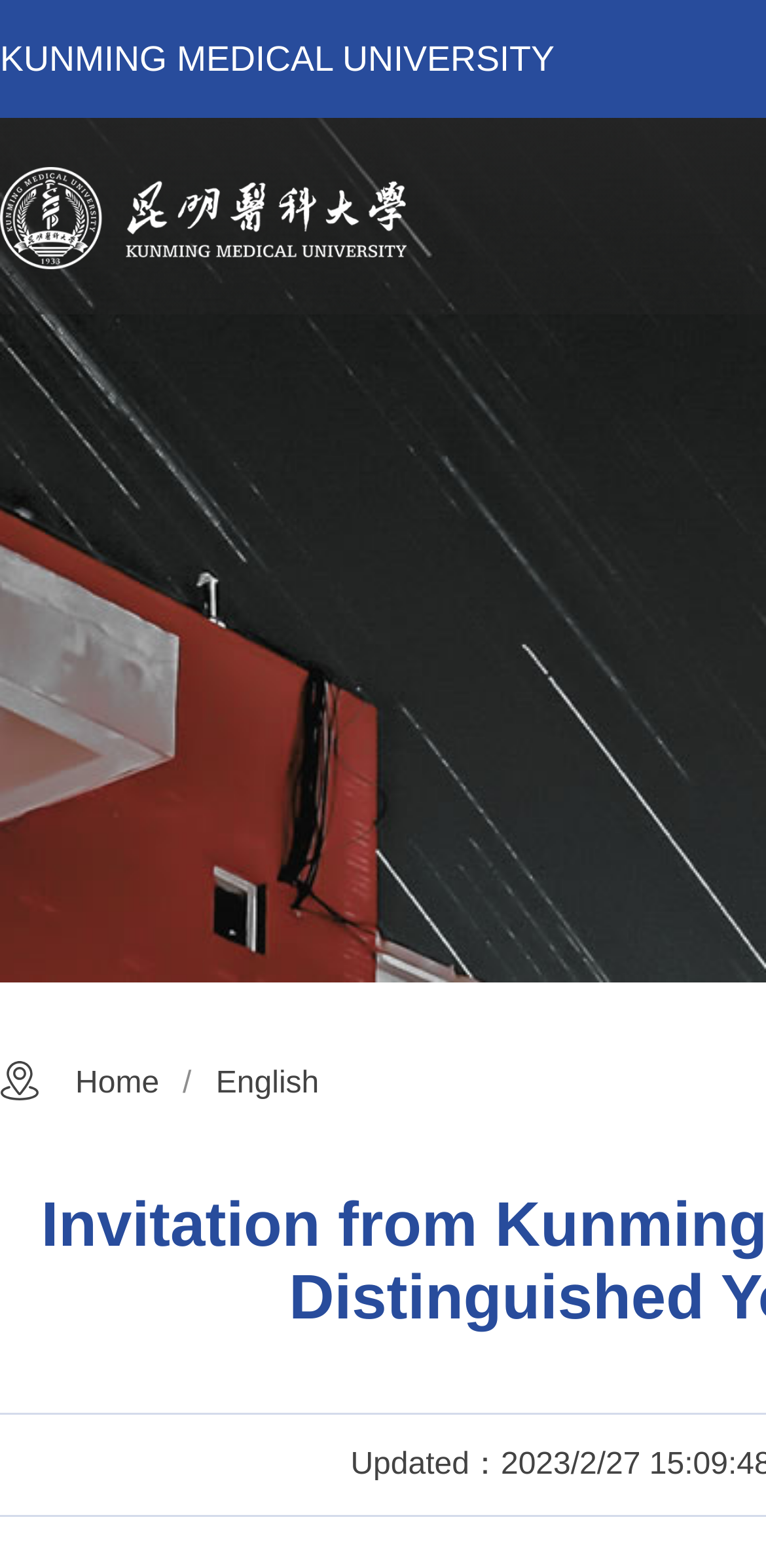What is the main title displayed on this webpage?

KUNMING MEDICAL UNIVERSITY